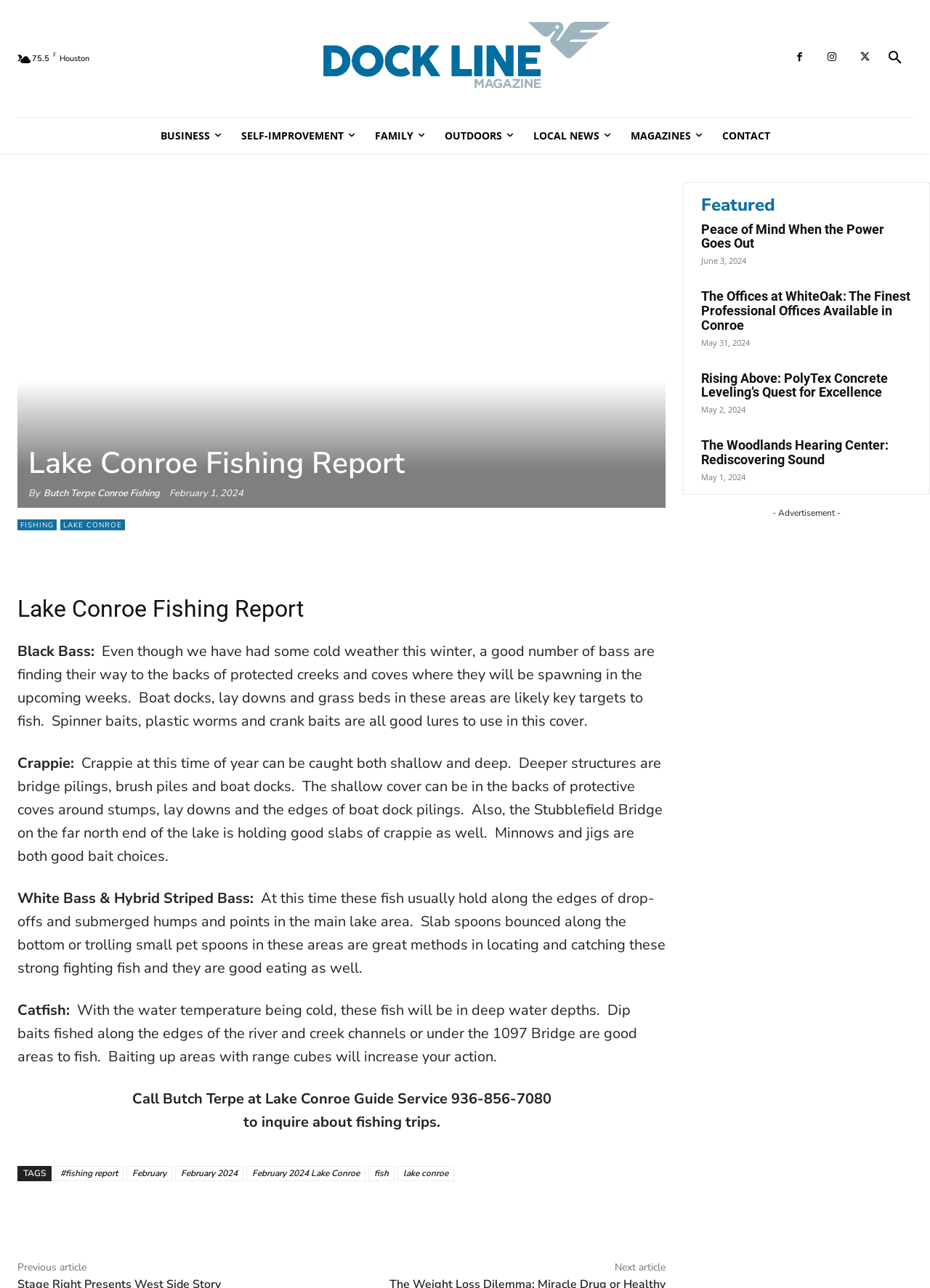Locate the bounding box coordinates of the region to be clicked to comply with the following instruction: "Contact the author". The coordinates must be four float numbers between 0 and 1, in the form [left, top, right, bottom].

[0.765, 0.092, 0.839, 0.119]